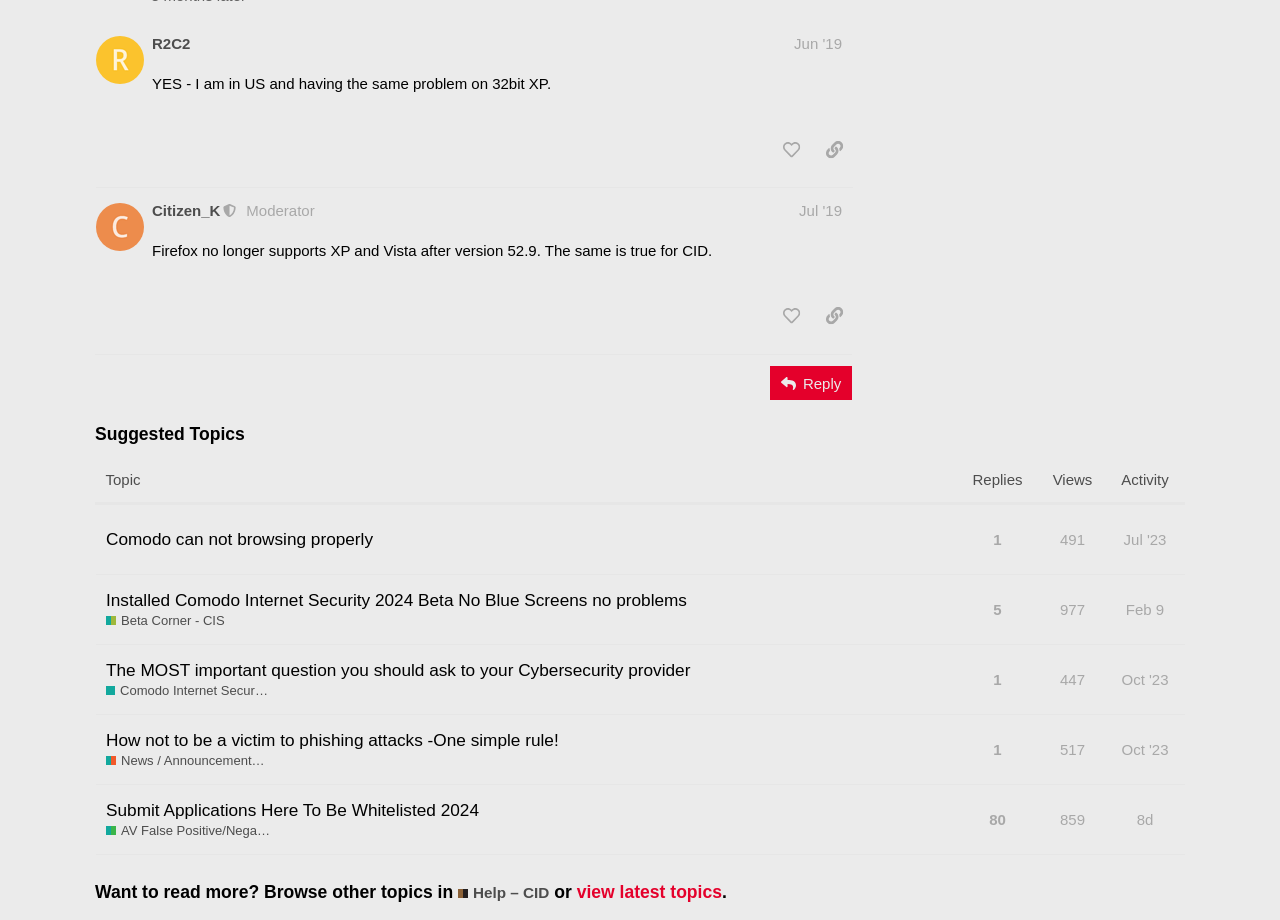Find the bounding box coordinates of the area that needs to be clicked in order to achieve the following instruction: "View the topic 'Comodo can not browsing properly'". The coordinates should be specified as four float numbers between 0 and 1, i.e., [left, top, right, bottom].

[0.083, 0.559, 0.291, 0.613]